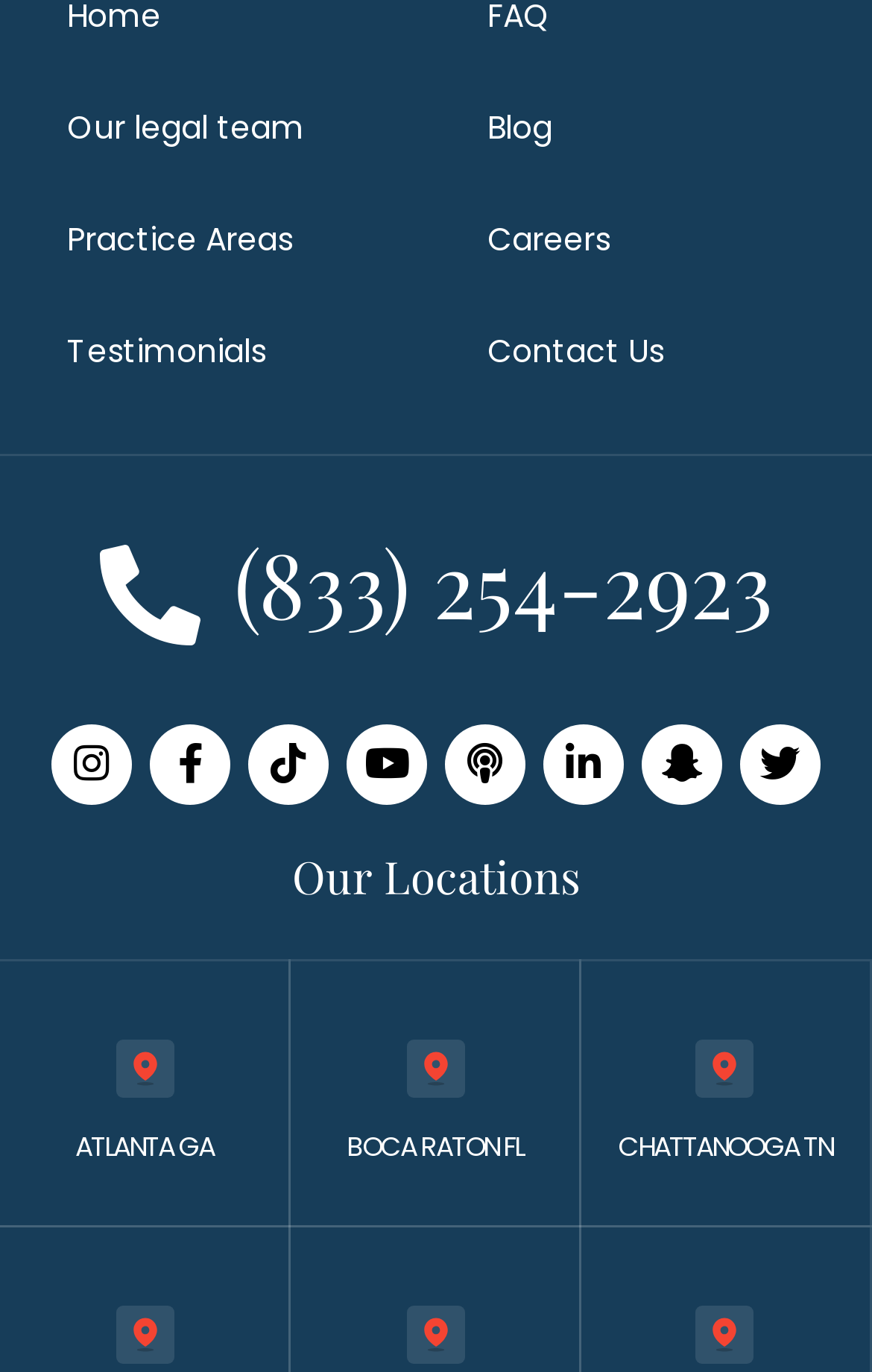Answer this question in one word or a short phrase: What are the two locations mentioned on the webpage?

BOCA RATON FL, CHATTANOOGA TN